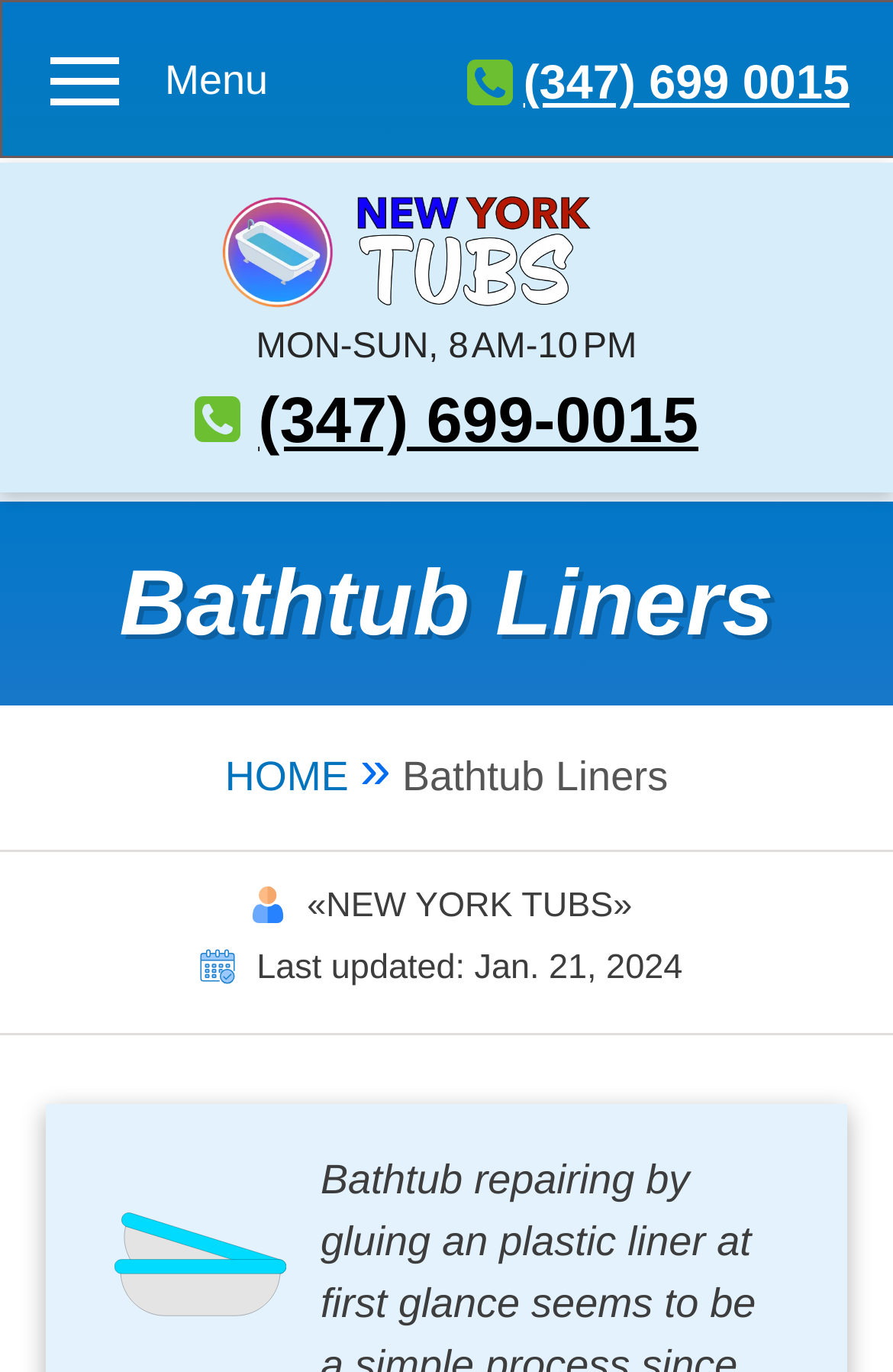Carefully examine the image and provide an in-depth answer to the question: What is the phone number on the top right?

I found the phone number by looking at the top right section of the webpage, where I saw a link with the phone number '(347) 699-0015'.